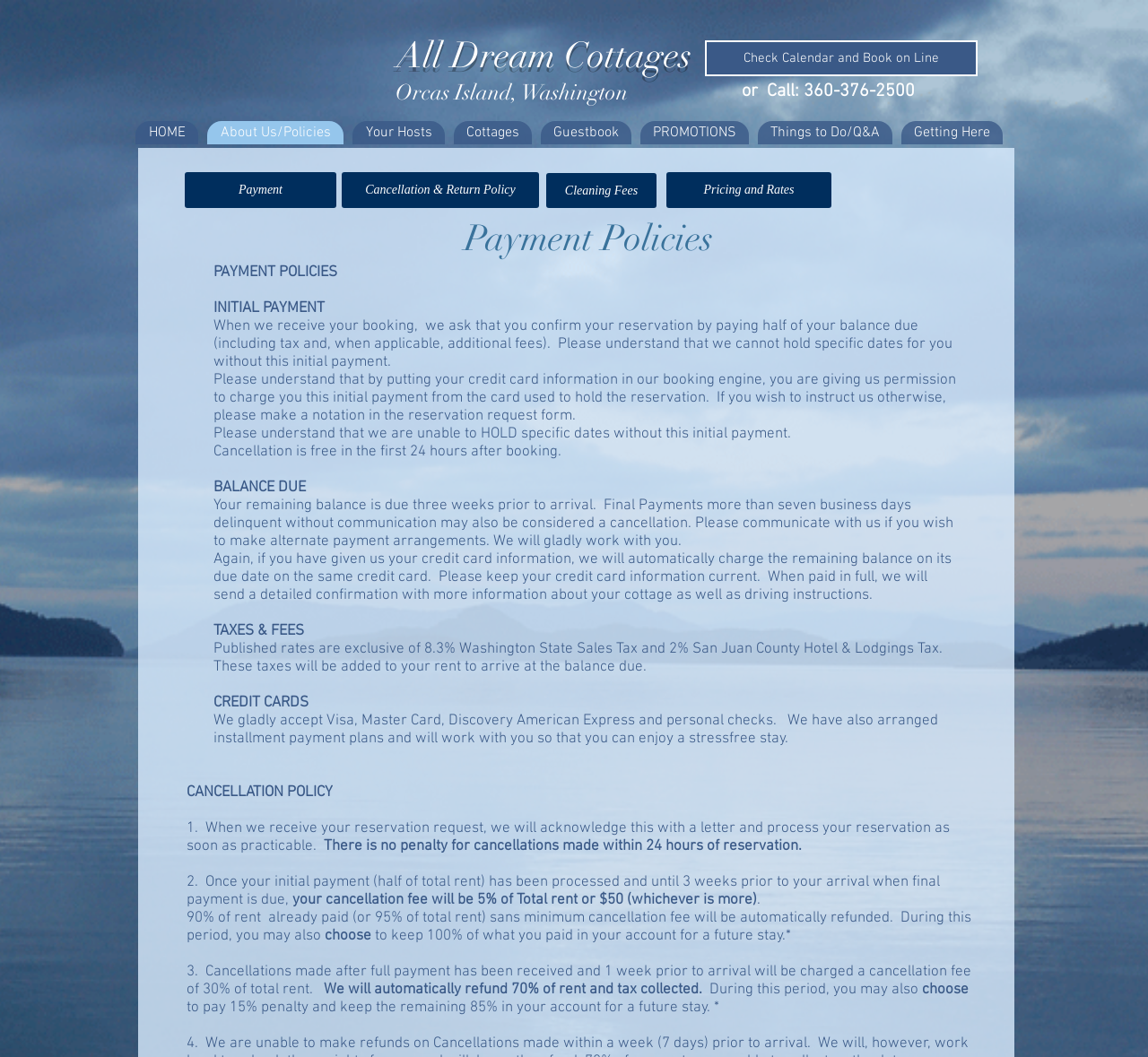Utilize the details in the image to give a detailed response to the question: When is the remaining balance due?

According to the payment policies section, the remaining balance is due three weeks prior to arrival, and final payments more than seven business days delinquent without communication may also be considered a cancellation.